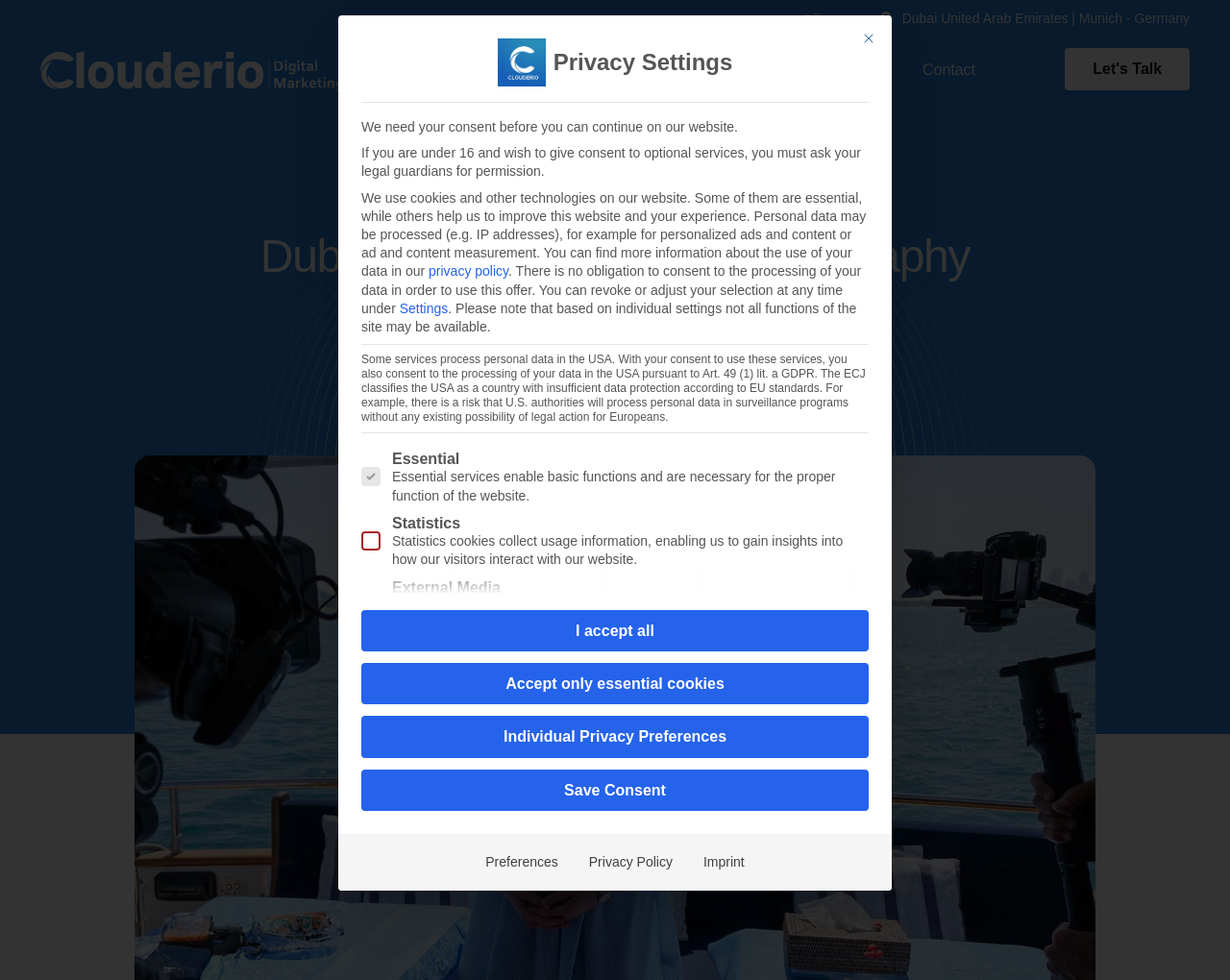What is the function of the 'Settings' button?
Ensure your answer is thorough and detailed.

The 'Settings' button is a button in the 'Privacy Settings' modal that allows the user to adjust their privacy preferences. This can be inferred from the text next to the button, which says 'You can find more information about the use of your data in our privacy policy. You can revoke or adjust your selection at any time under Settings.'